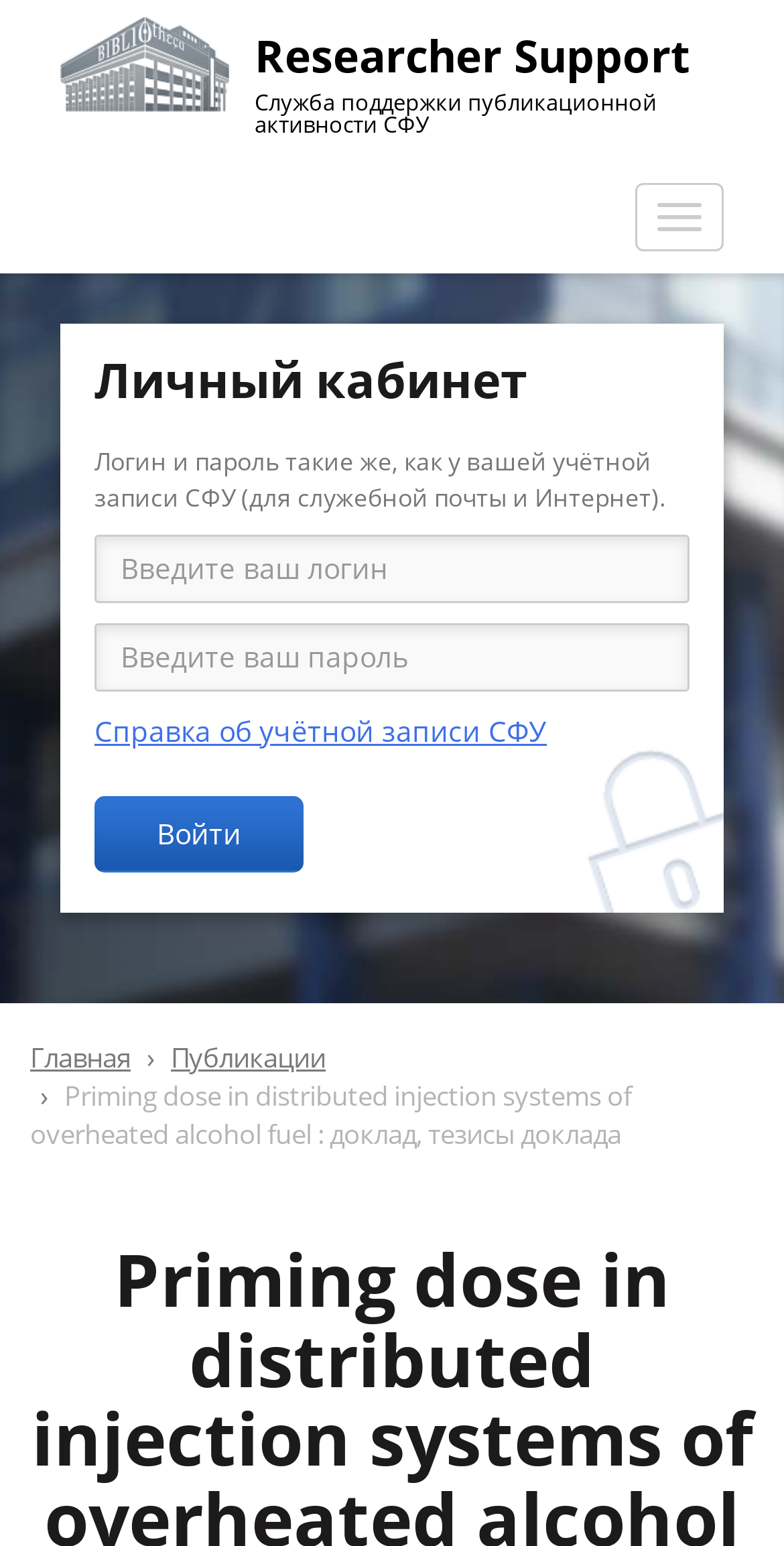Consider the image and give a detailed and elaborate answer to the question: 
What is the alternative to logging in manually?

The text accompanying the login form mentions that the login and password are the same as the SFU account, indicating that users can use their SFU account to log in instead of entering credentials manually.